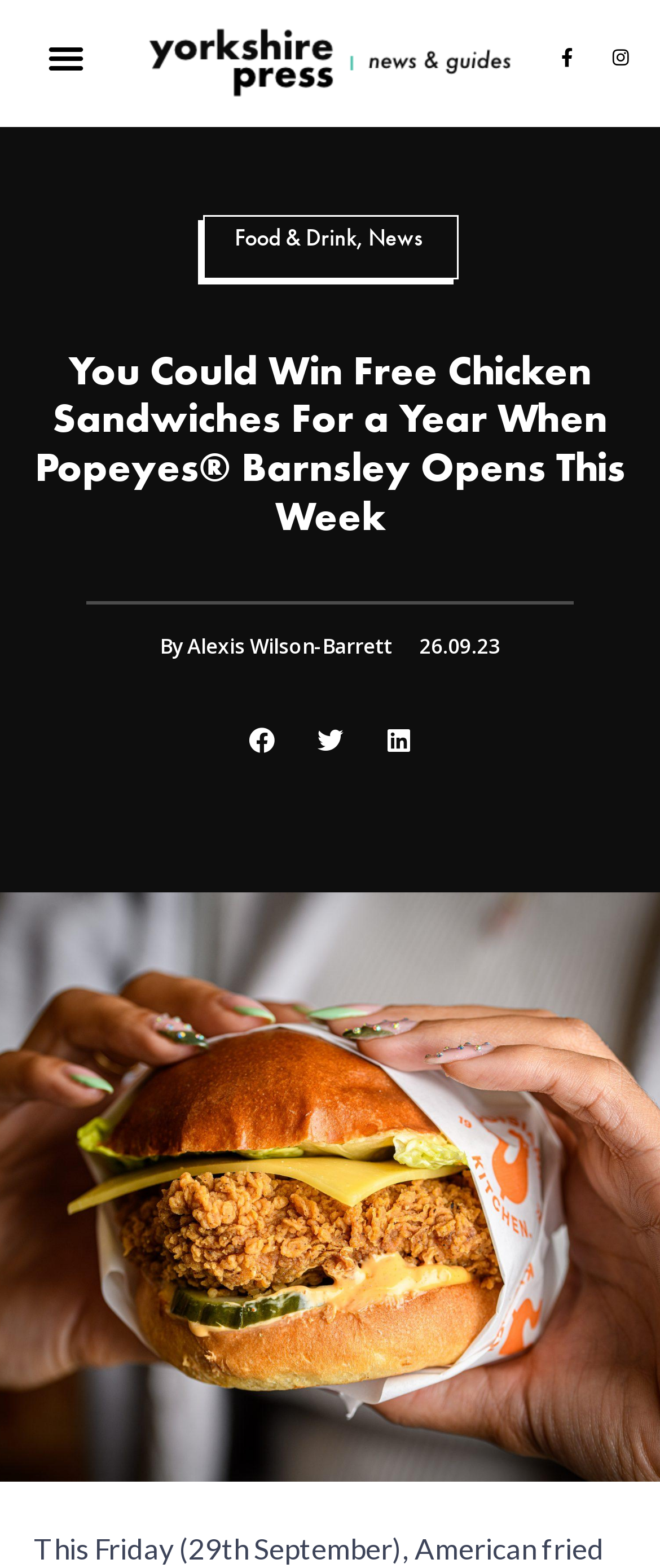Give a complete and precise description of the webpage's appearance.

The webpage appears to be a news article about the opening of a new Popeyes restaurant in Barnsley. At the top left of the page, there is a menu toggle button. To the right of the menu toggle button, there is a link that spans most of the width of the page. On the top right side, there is a Facebook icon.

Below the top section, there is a heading that categorizes the article as "Food & Drink, News", with separate links for each category. The main heading of the article, "You Could Win Free Chicken Sandwiches For a Year When Popeyes® Barnsley Opens This Week", is centered and takes up most of the width of the page.

Under the main heading, there is a byline "By Alexis Wilson-Barrett" and a timestamp "26.09.23" on the right side. Below the byline, there are three share buttons, aligned horizontally, allowing users to share the article on Facebook, Twitter, and LinkedIn.